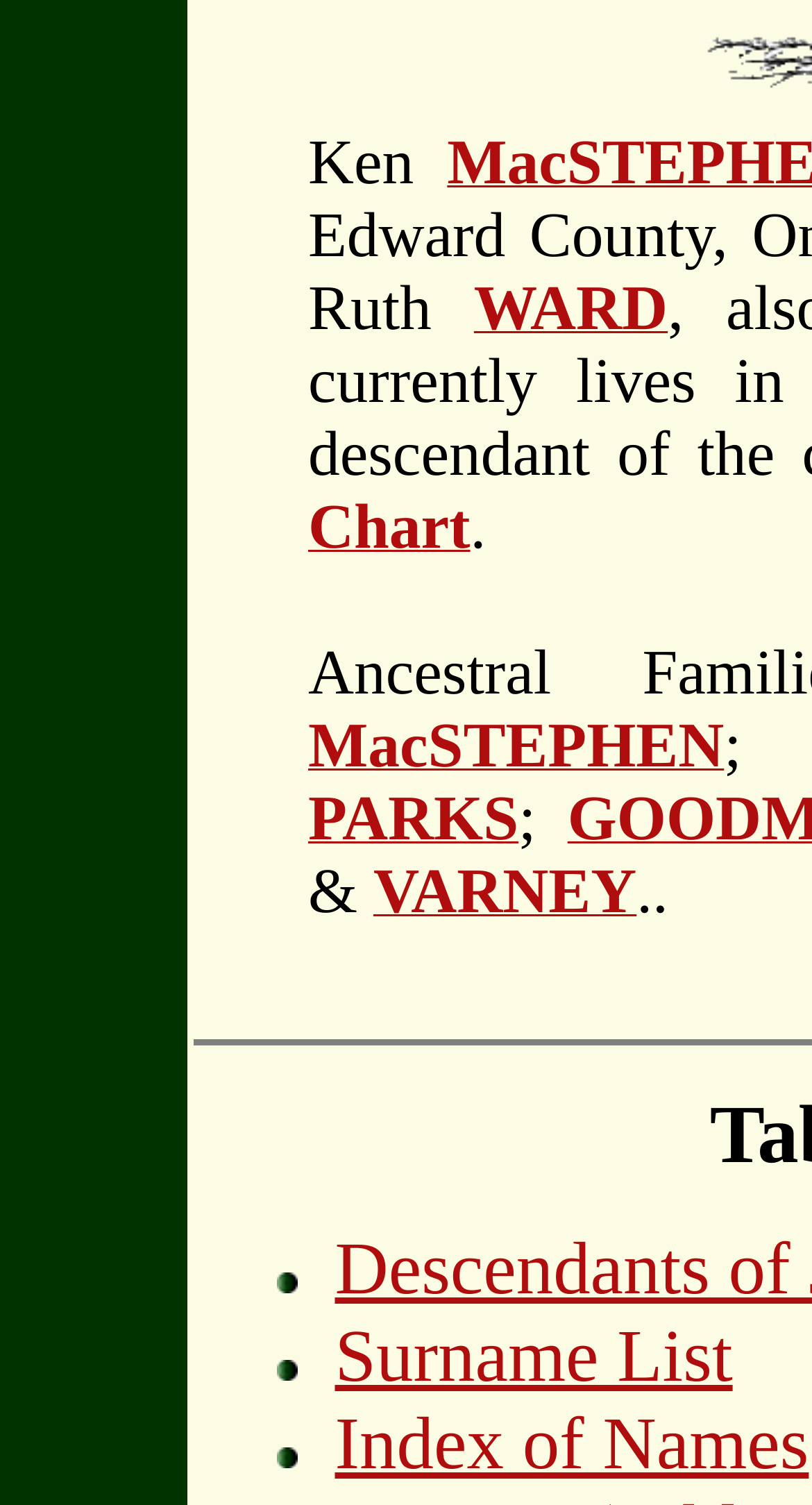How many links are there in the top section?
Using the image as a reference, give a one-word or short phrase answer.

5